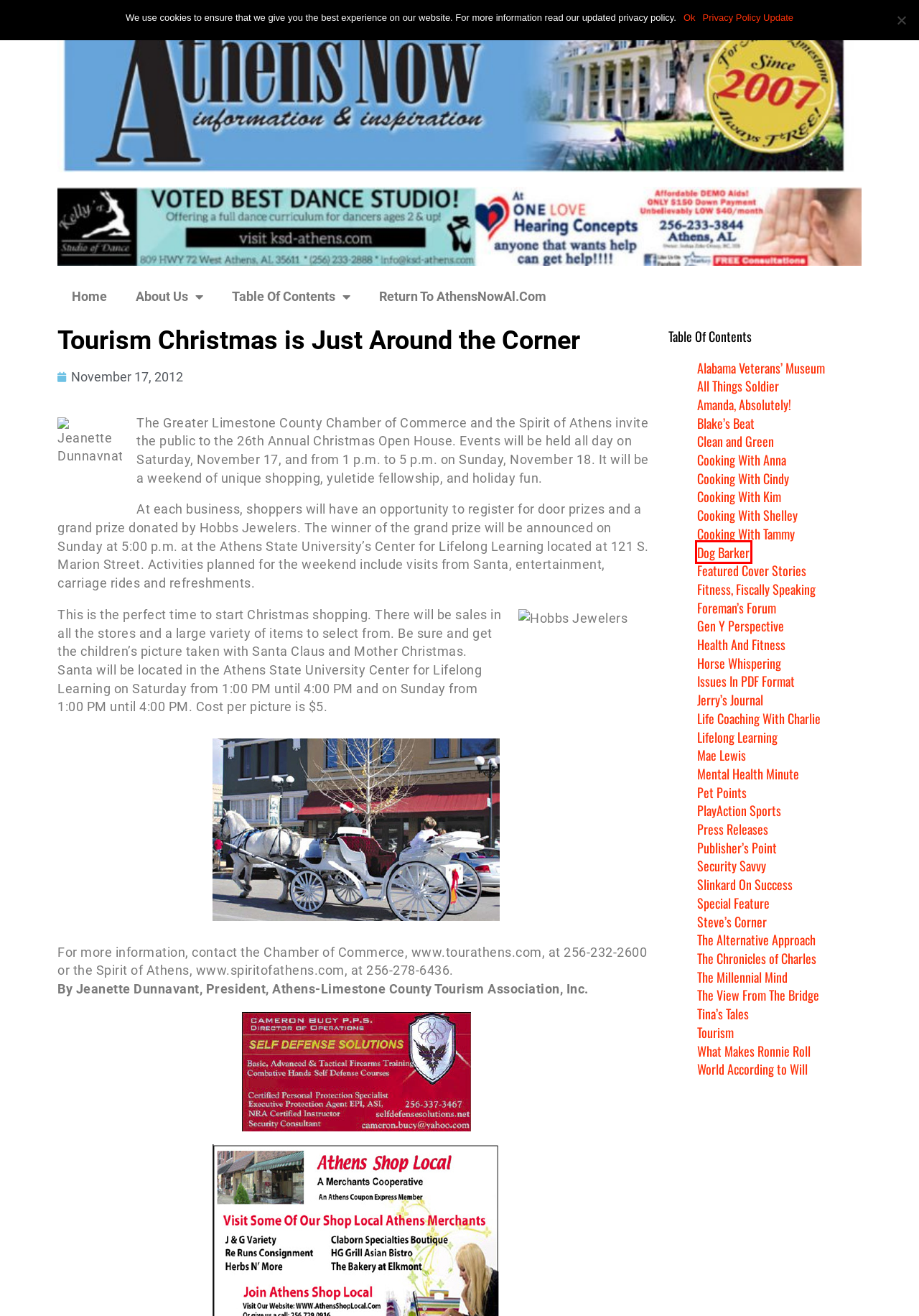You are given a screenshot of a webpage within which there is a red rectangle bounding box. Please choose the best webpage description that matches the new webpage after clicking the selected element in the bounding box. Here are the options:
A. Gen Y Perspective – Athens Now Archives
B. Amanda, Absolutely! – Athens Now Archives
C. Lifelong Learning – Athens Now Archives
D. Dog Barker – Athens Now Archives
E. Health And Fitness – Athens Now Archives
F. Mental Health Minute – Athens Now Archives
G. Pet Points – Athens Now Archives
H. Publisher’s Point – Athens Now Archives

D